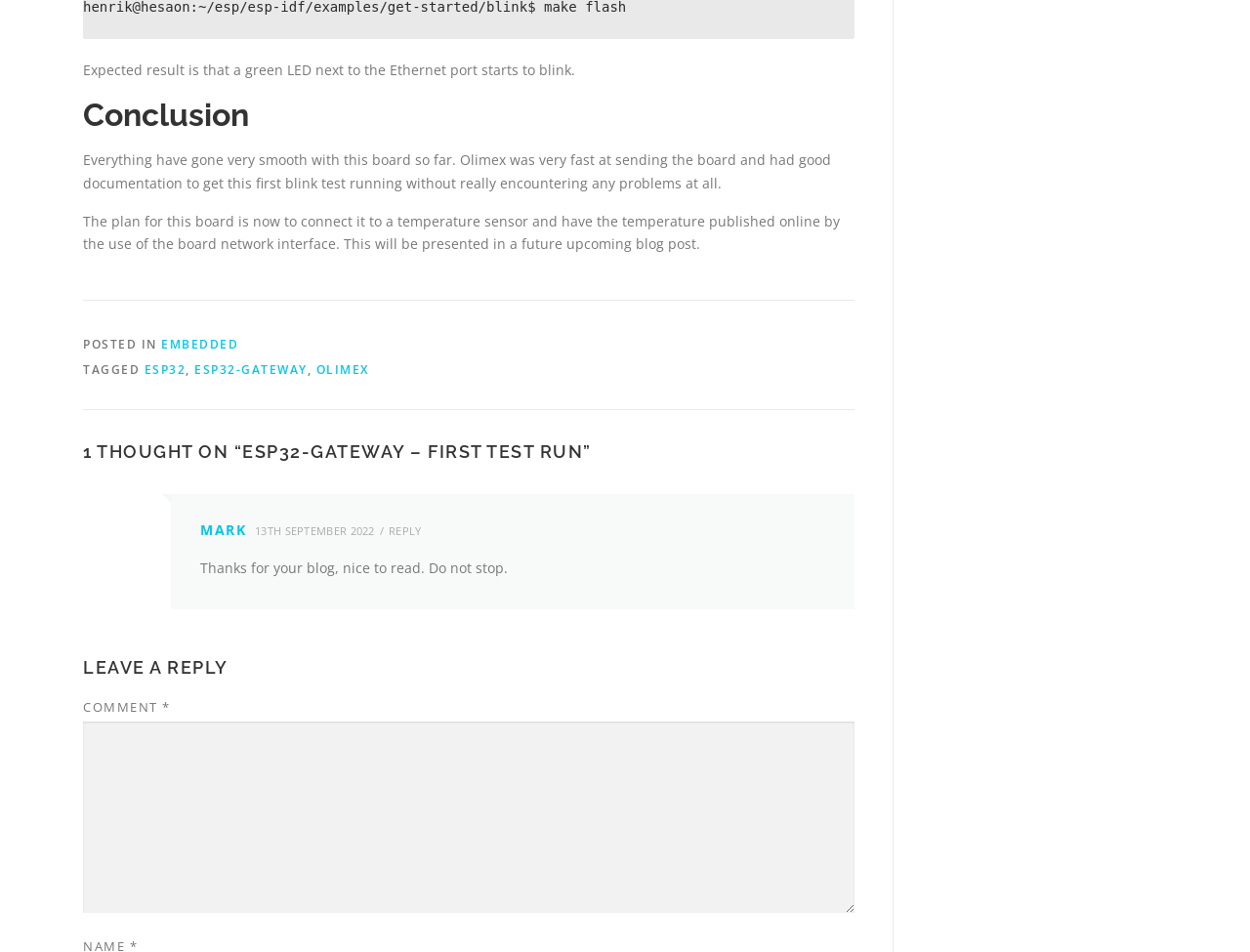What is the expected result of the Ethernet port test?
Examine the image closely and answer the question with as much detail as possible.

The expected result of the Ethernet port test is mentioned in the first paragraph of the webpage, which states that the green LED next to the Ethernet port should start to blink.